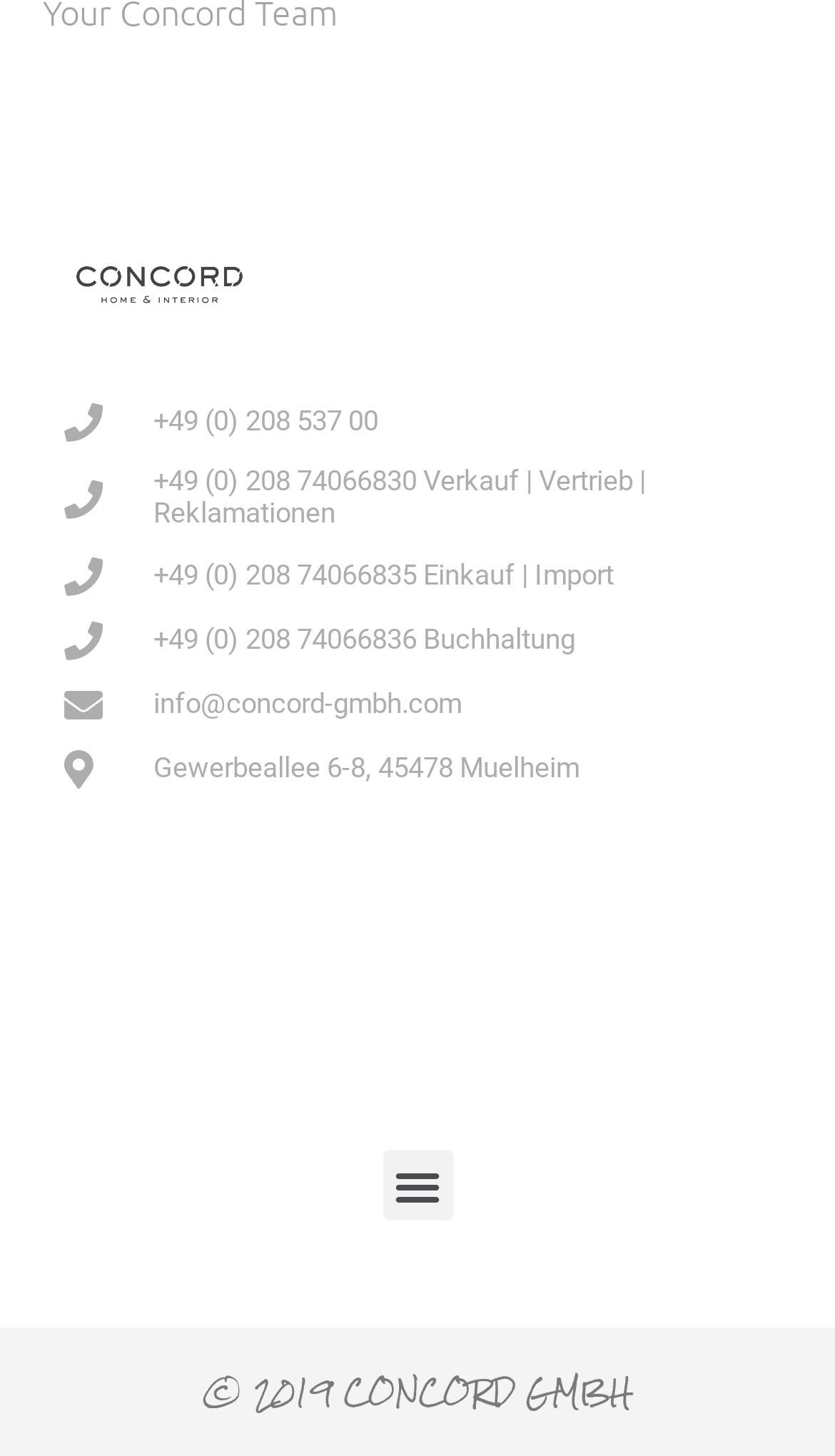Based on the element description, predict the bounding box coordinates (top-left x, top-left y, bottom-right x, bottom-right y) for the UI element in the screenshot: +49 (0) 208 74066836 Buchhaltung

[0.077, 0.427, 0.923, 0.453]